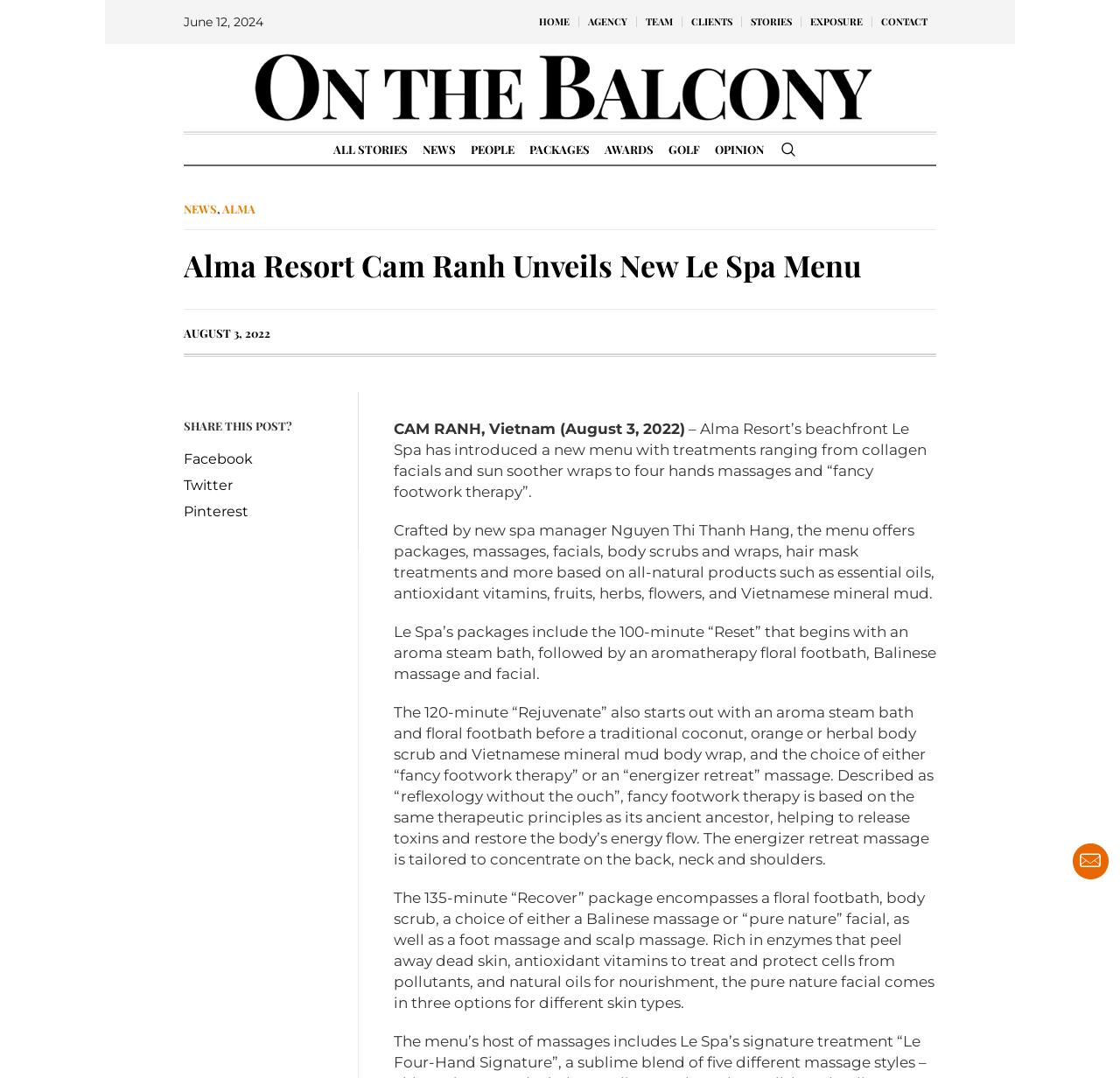Please mark the bounding box coordinates of the area that should be clicked to carry out the instruction: "Learn about Alma Resort".

[0.164, 0.23, 0.836, 0.262]